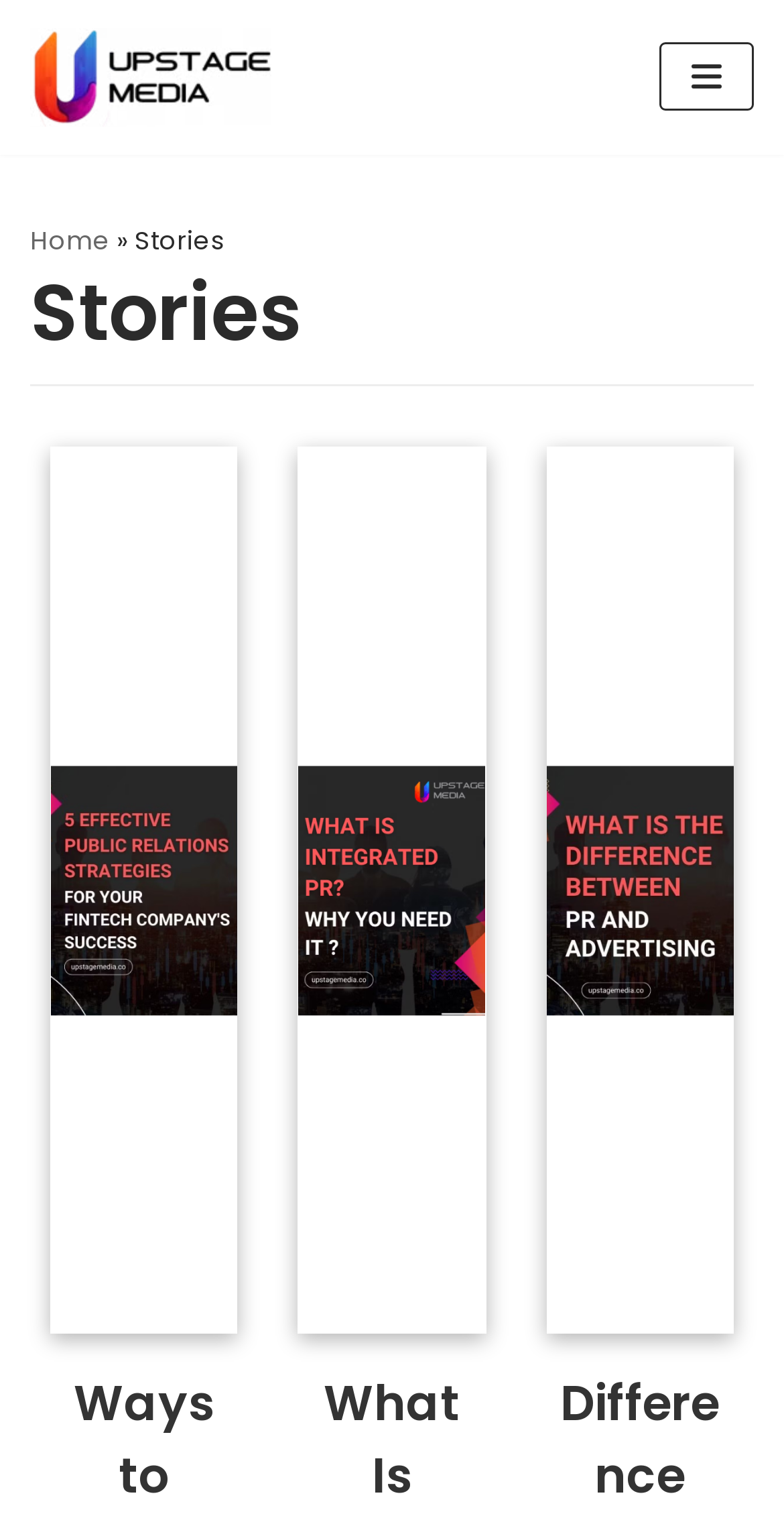What is the logo of Upstage Media?
Give a detailed and exhaustive answer to the question.

I looked at the image under the link 'Upstage media', which is also labeled 'Upstage media'. Therefore, the logo of Upstage Media is the image labeled 'Upstage media'.